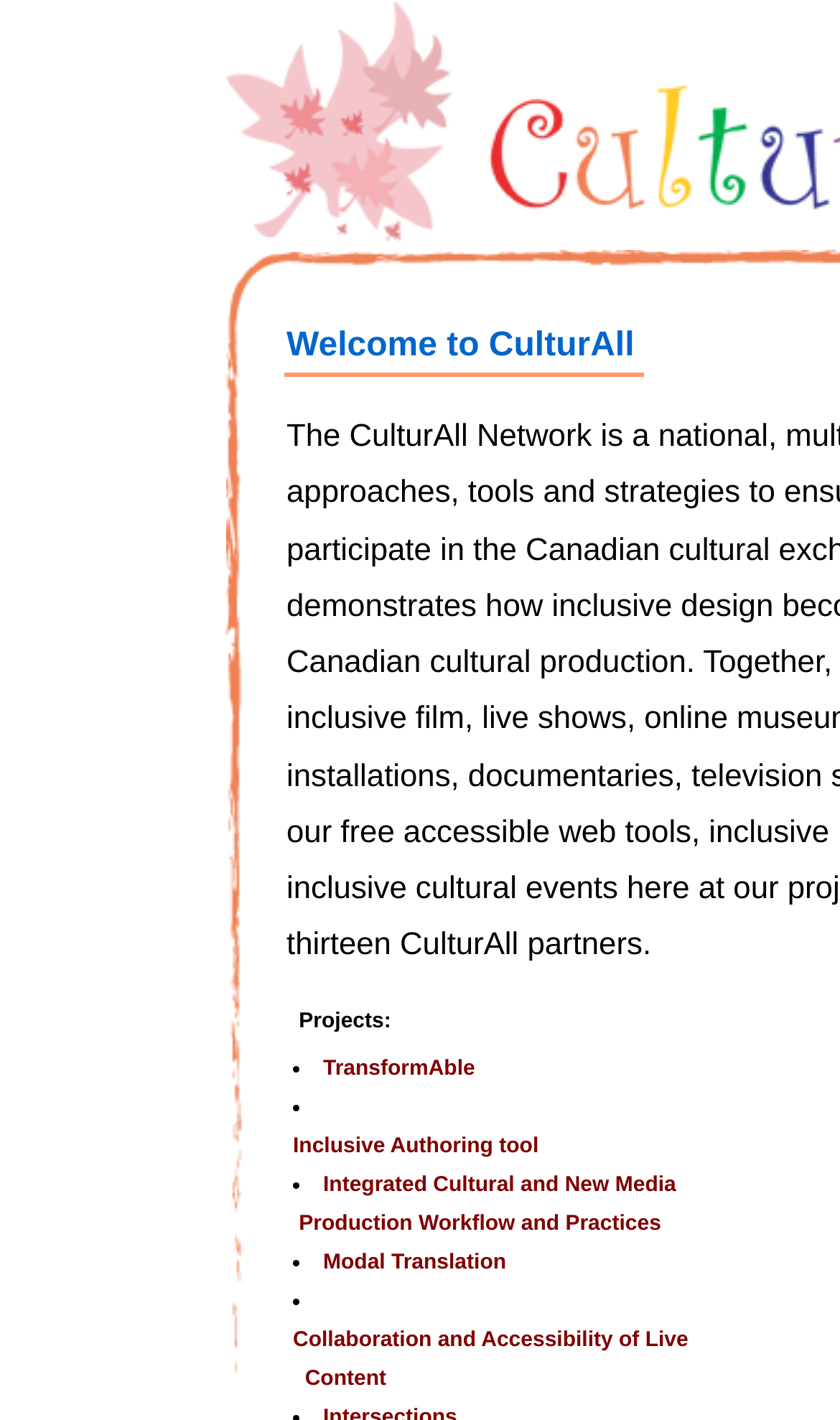Construct a comprehensive description capturing every detail on the webpage.

The webpage appears to be a portal or content management system, specifically Joomla!, as indicated by the meta description. 

At the top, there is a table with a single row and cell, containing the title "Welcome to CulturAll". Below this title, there are five bullet points, each consisting of a list marker and a link. The links are arranged vertically, with the first link "TransformAble" located at the top, followed by "Inclusive Authoring tool", "Integrated Cultural and New Media Production Workflow and Practices", "Modal Translation", and finally "Collaboration and Accessibility of Live Content" at the bottom. The links are positioned near the center of the page, with the list markers aligned to the left.